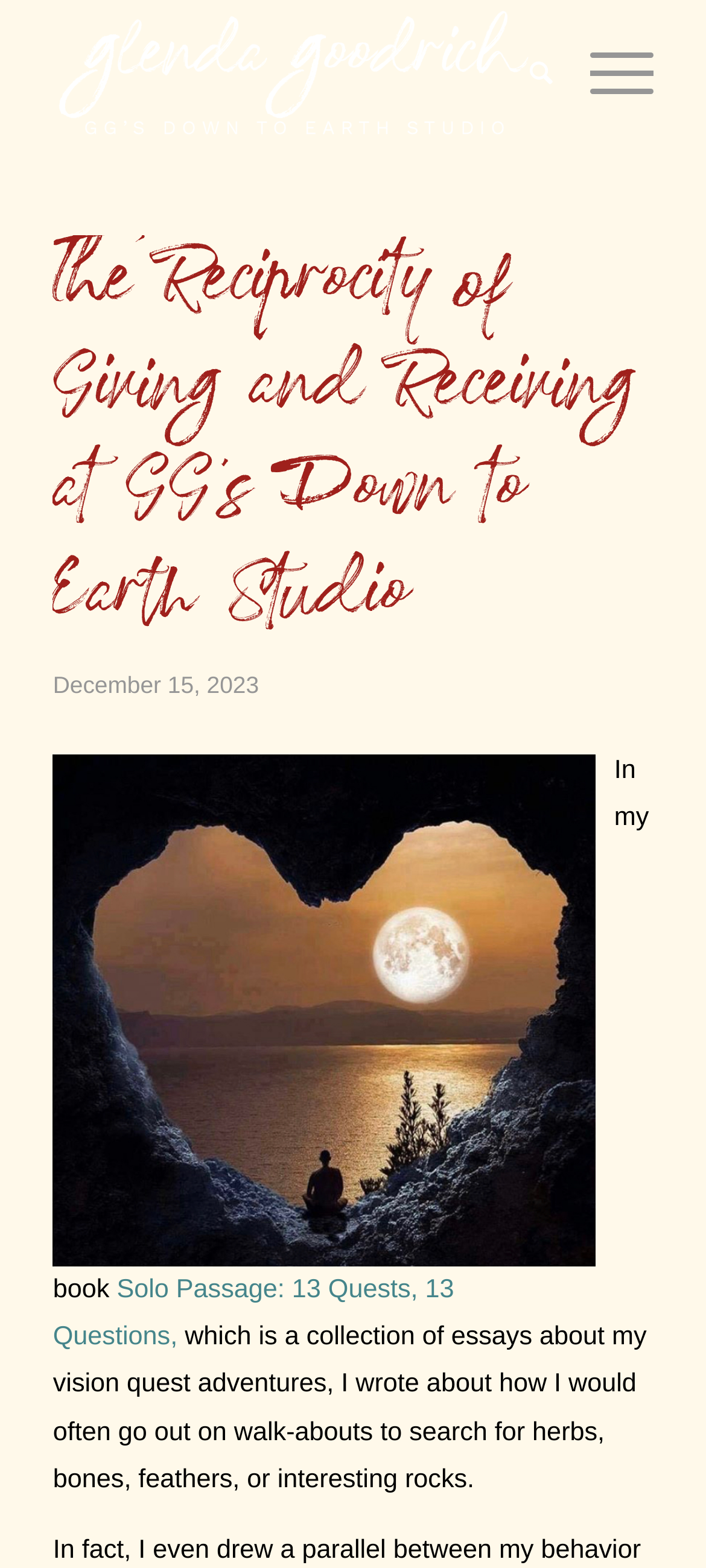Provide your answer to the question using just one word or phrase: What is the title of the book mentioned?

Solo Passage: 13 Quests, 13 Questions